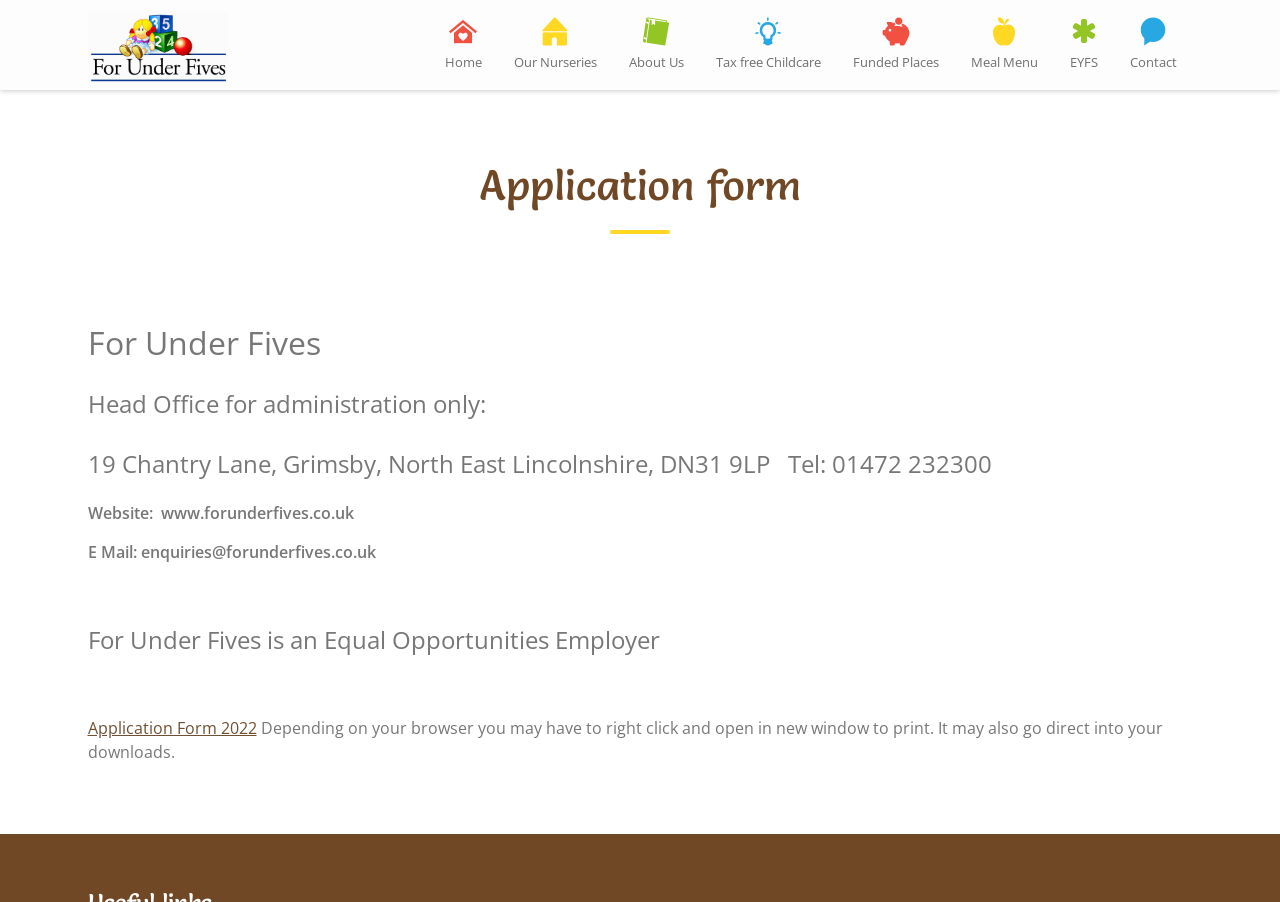From the webpage screenshot, predict the bounding box of the UI element that matches this description: "Contact".

[0.87, 0.0, 0.932, 0.1]